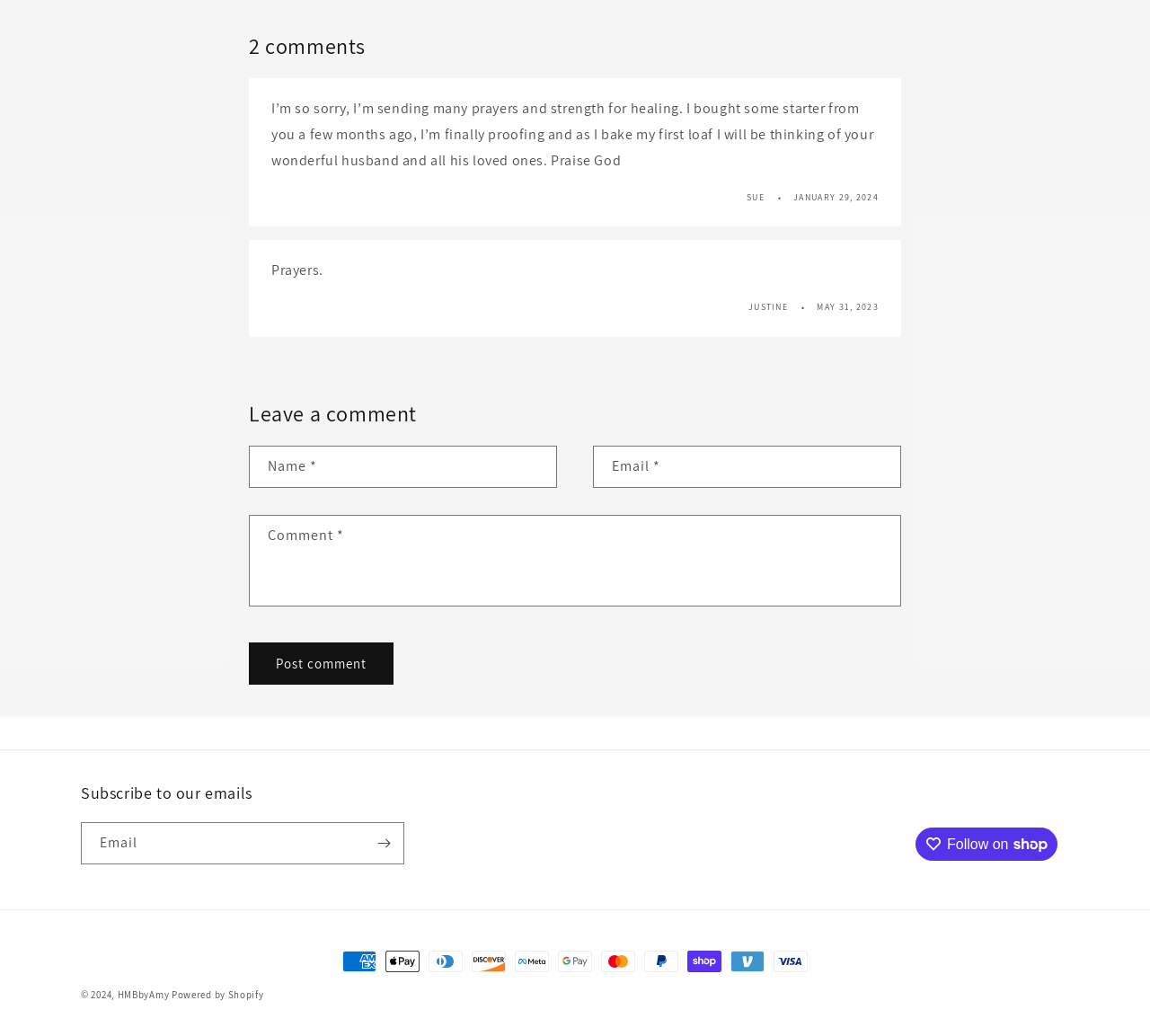Determine the bounding box coordinates of the target area to click to execute the following instruction: "Leave a comment."

[0.216, 0.386, 0.784, 0.413]